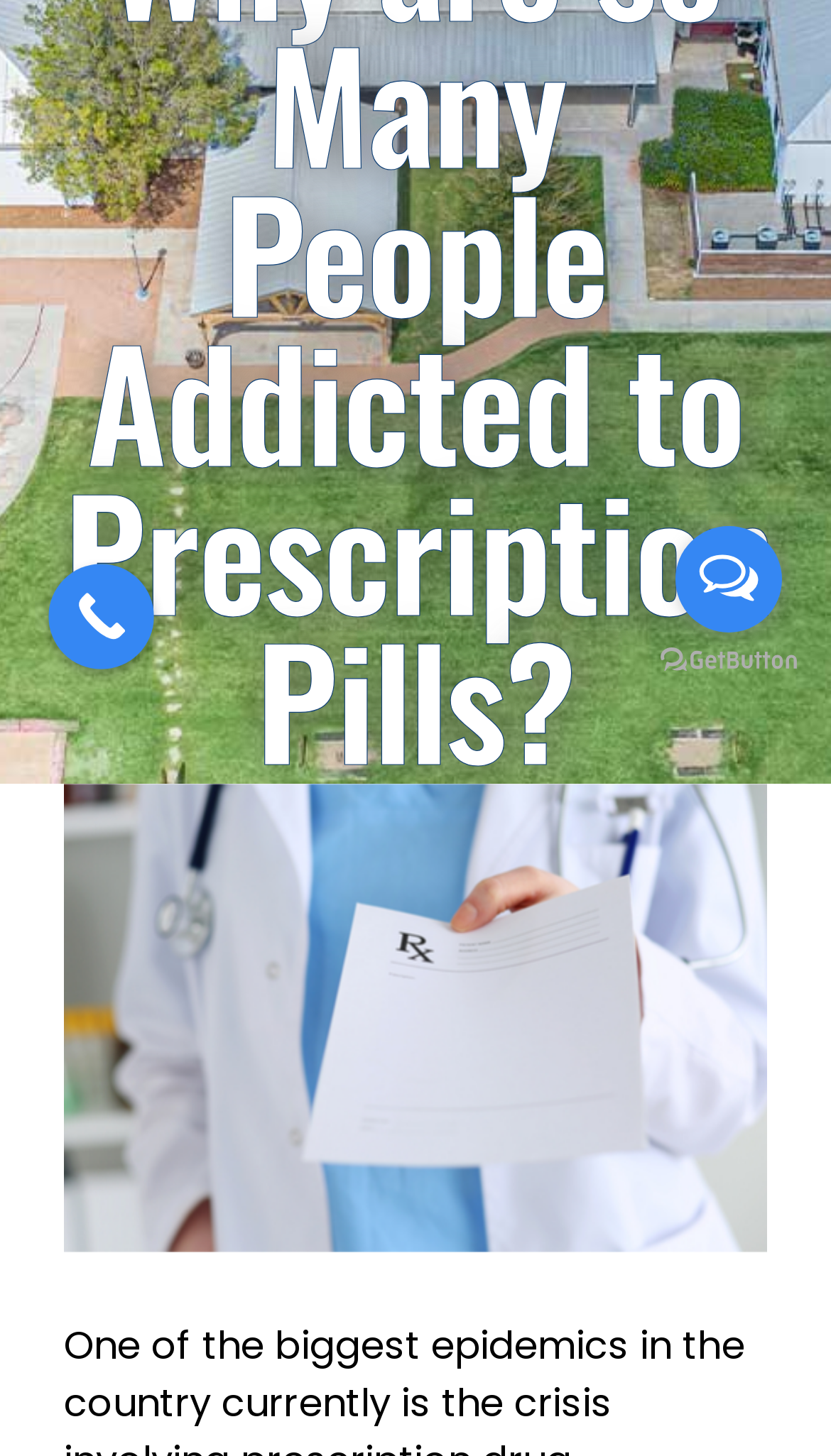Give the bounding box coordinates for the element described as: "Contact".

[0.077, 0.586, 0.923, 0.681]